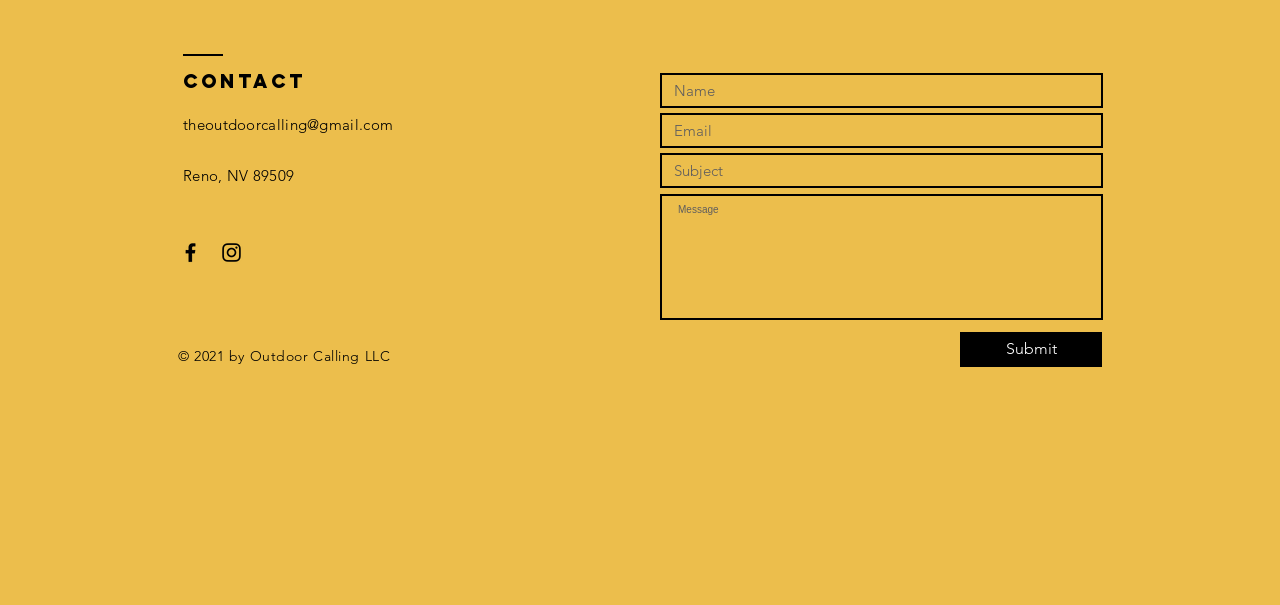Answer the question in one word or a short phrase:
What is the location mentioned on the page?

Reno, NV 89509